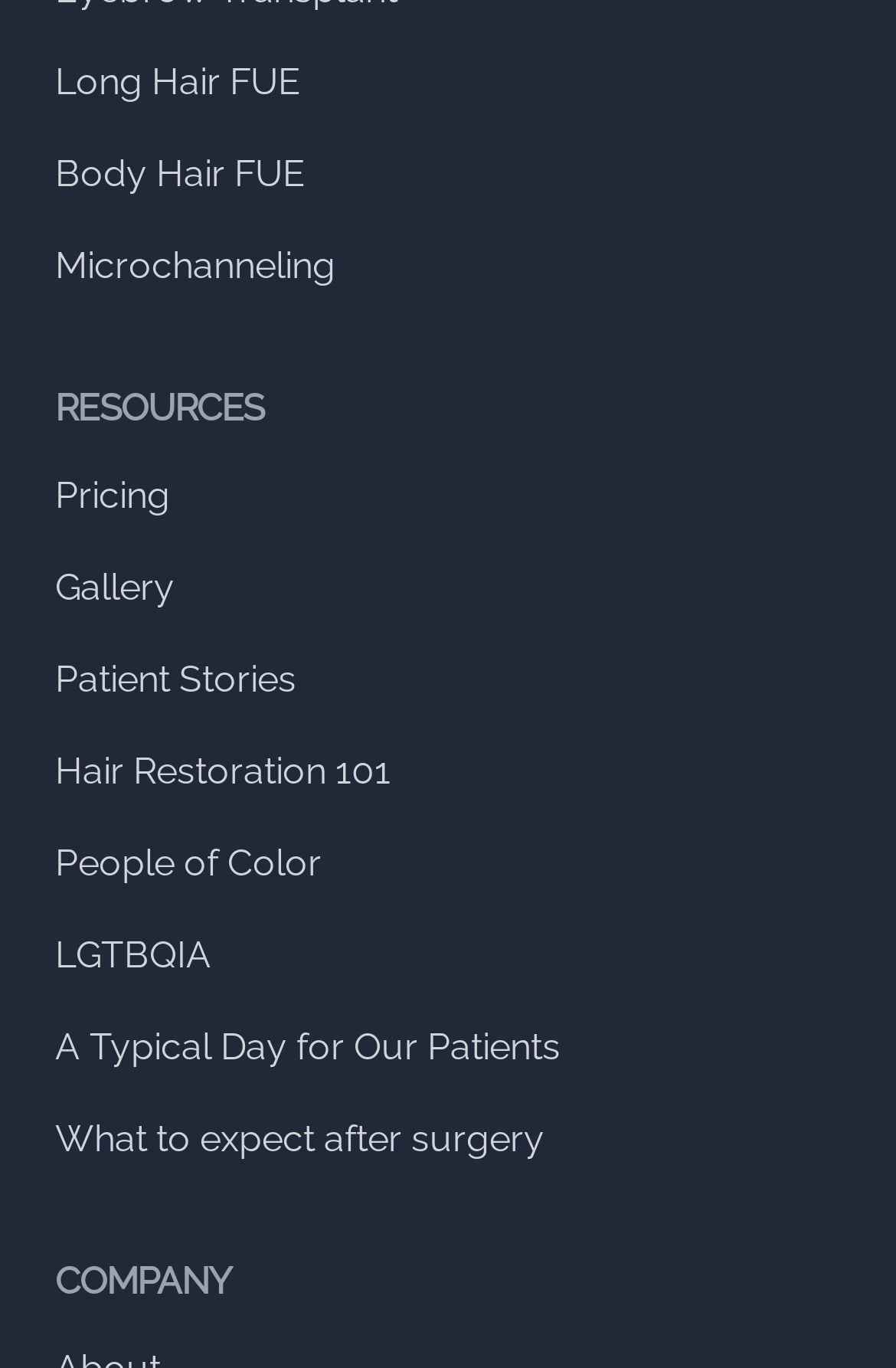How many links are related to hair restoration?
Using the image as a reference, answer the question in detail.

The webpage has three links related to hair restoration: 'Long Hair FUE', 'Body Hair FUE', and 'Hair Restoration 101', indicating that hair restoration is a primary topic on the webpage.